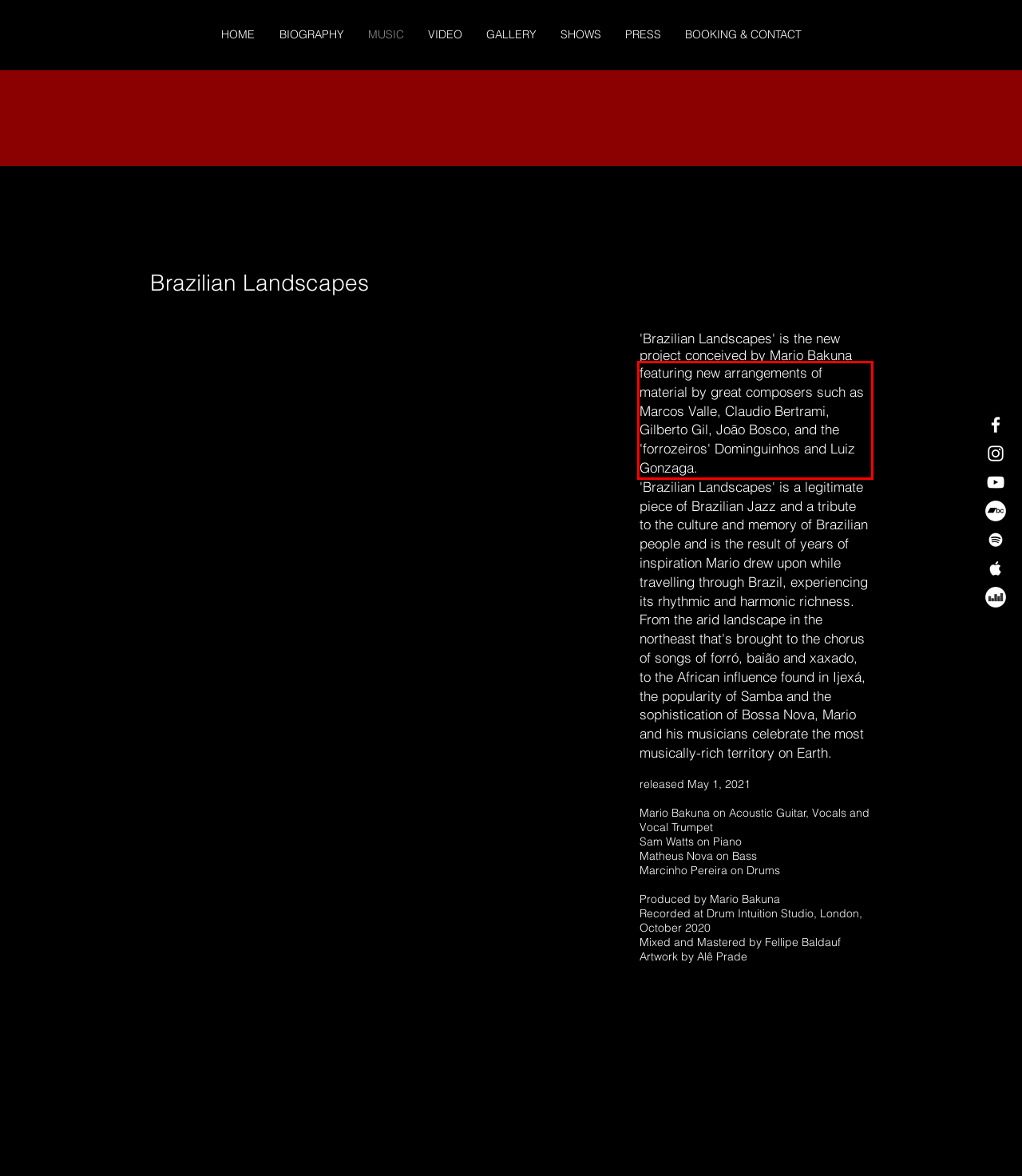Given a screenshot of a webpage with a red bounding box, extract the text content from the UI element inside the red bounding box.

featuring new arrangements of material by great composers such as Marcos Valle, Claudio Bertrami, Gilberto Gil, João Bosco, and the 'forrozeiros' Dominguinhos and Luiz Gonzaga.